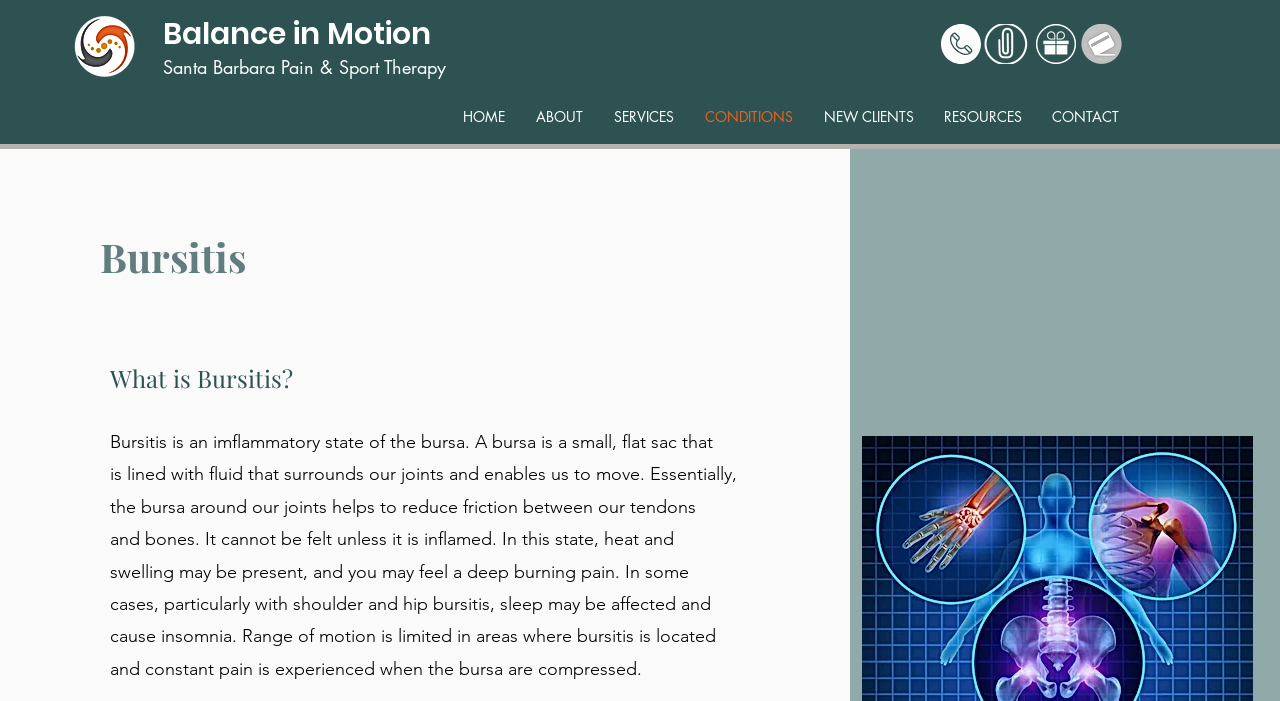Please find the top heading of the webpage and generate its text.

Balance in Motion